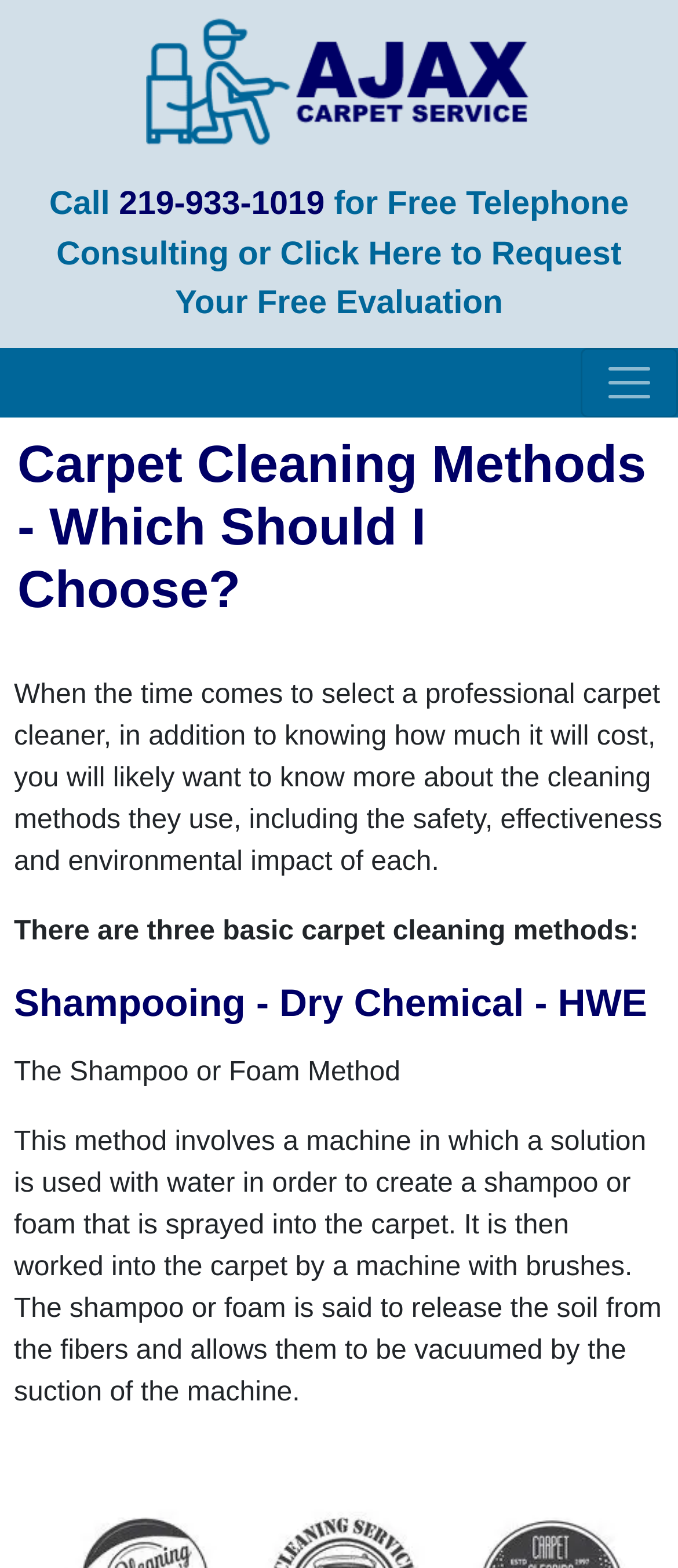Give a short answer to this question using one word or a phrase:
What is the name of the carpet cleaning method that involves a machine with brushes?

Shampoo or Foam Method